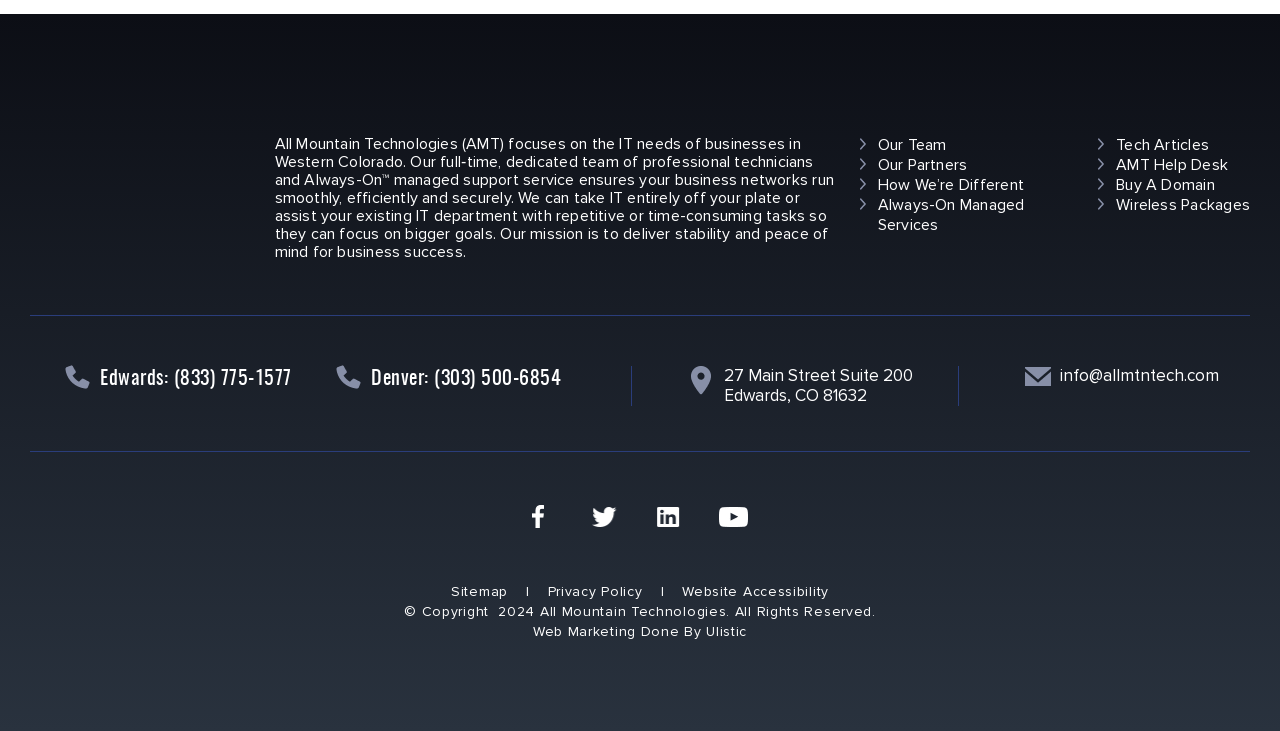Identify the bounding box coordinates for the region to click in order to carry out this instruction: "Visit the Our Team page". Provide the coordinates using four float numbers between 0 and 1, formatted as [left, top, right, bottom].

[0.686, 0.185, 0.739, 0.212]